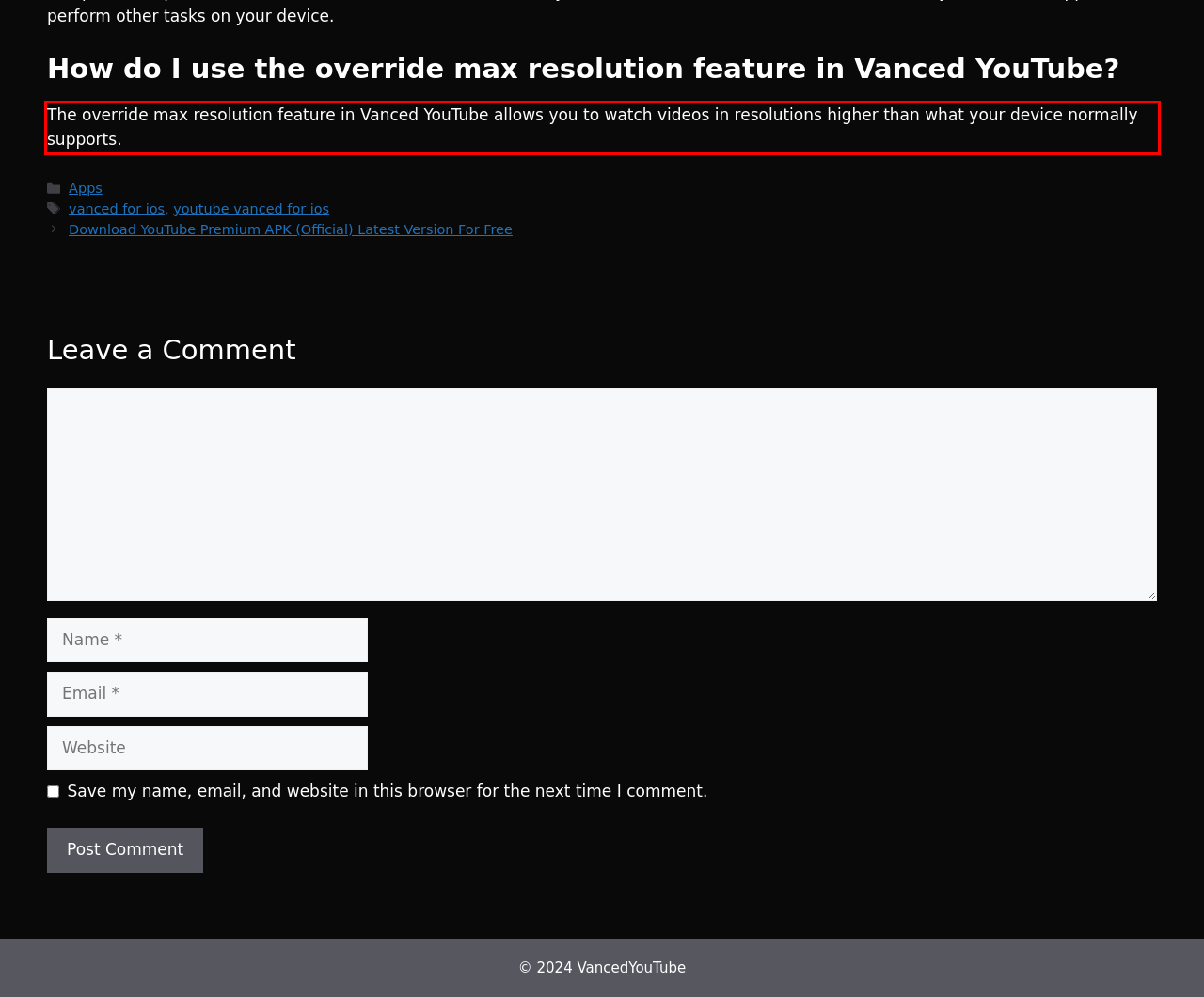Analyze the webpage screenshot and use OCR to recognize the text content in the red bounding box.

The override max resolution feature in Vanced YouTube allows you to watch videos in resolutions higher than what your device normally supports.